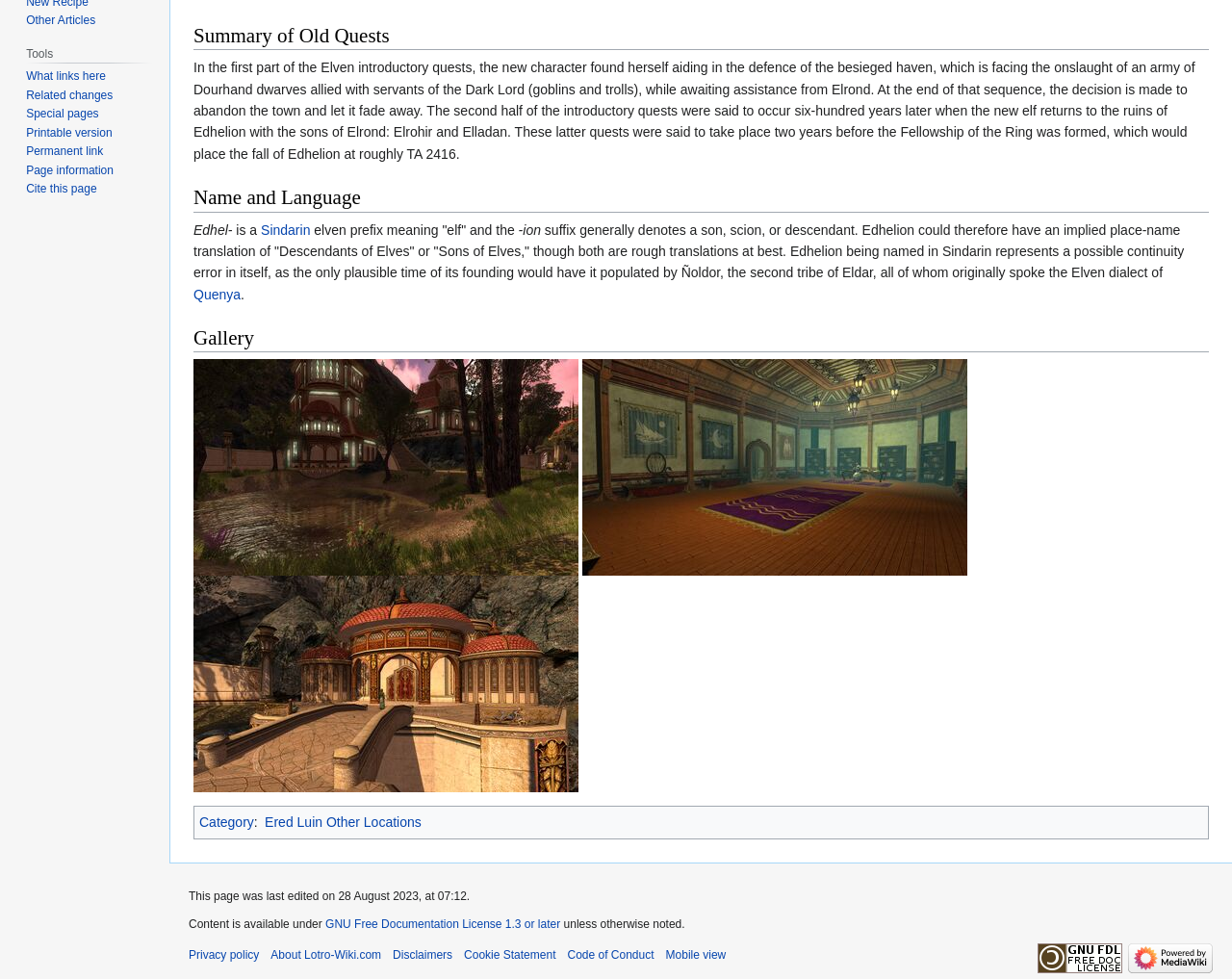Determine the bounding box of the UI element mentioned here: "Printable version". The coordinates must be in the format [left, top, right, bottom] with values ranging from 0 to 1.

[0.021, 0.129, 0.091, 0.143]